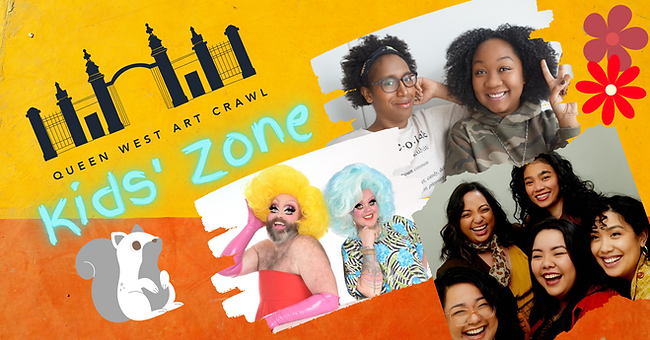Explain what is happening in the image with as much detail as possible.

This vibrant and playful image promotes the "Kids’ Zone" at the Queen West Art Crawl festival. The design features an eye-catching yellow and orange background adorned with whimsical flowers and a friendly squirrel, setting a fun and inviting tone. 

At the center, the "Kids' Zone" text is prominently displayed in bright turquoise, capturing the attention of young audiences and families. The collage includes joyful photographs of diverse children and adults, showcasing a sense of community and creativity. Among them are performers in colorful costumes, suggesting that activities like live painting, interactive storytelling, and drag queen performances will be part of the event.

Above the collage, the iconic gates of the Queen West Art Crawl are illustrated, reinforcing the festival’s identity and charm. This image perfectly encapsulates the excitement and inclusivity of the upcoming festival, making it a must-visit for families seeking entertainment and artistic engagement from September 21-22.